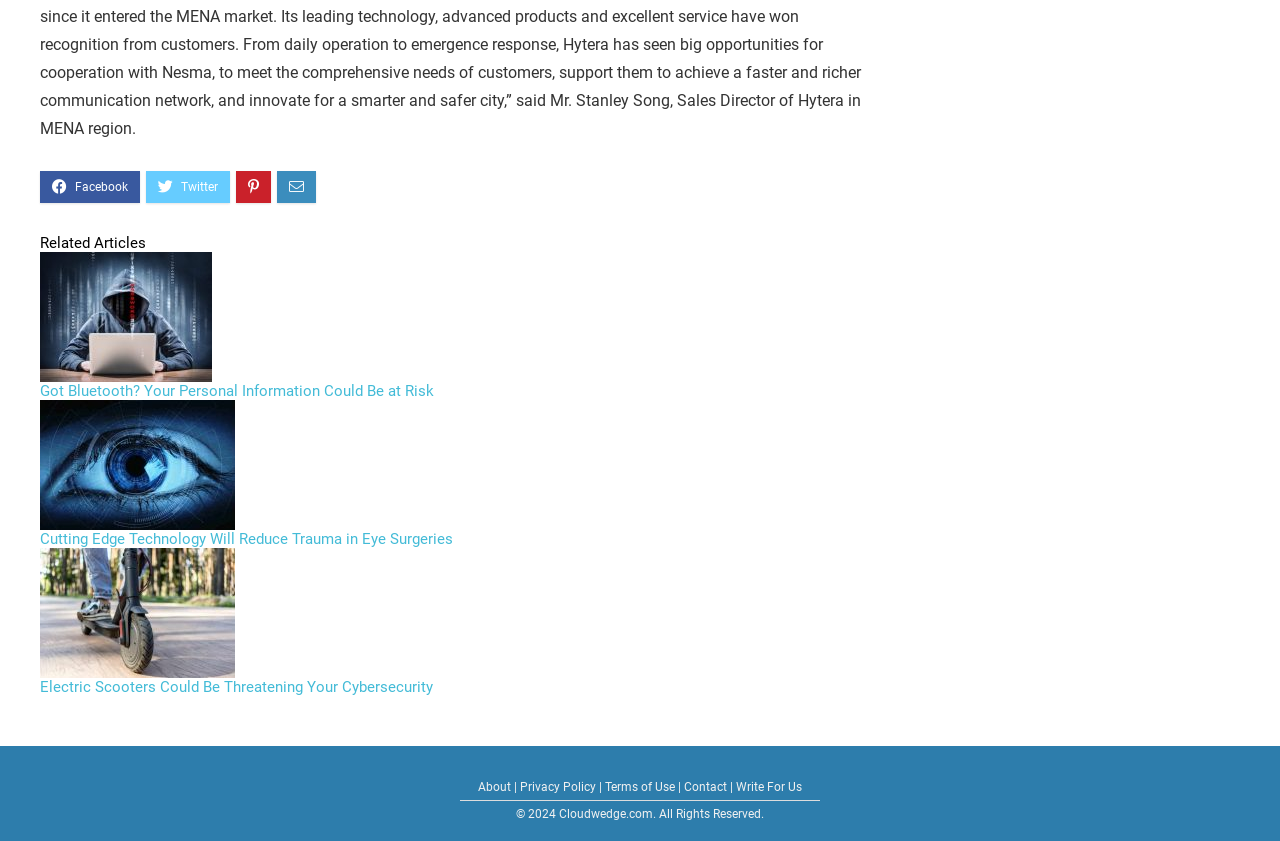What is the topic of the first article?
Respond to the question with a single word or phrase according to the image.

Bluetooth